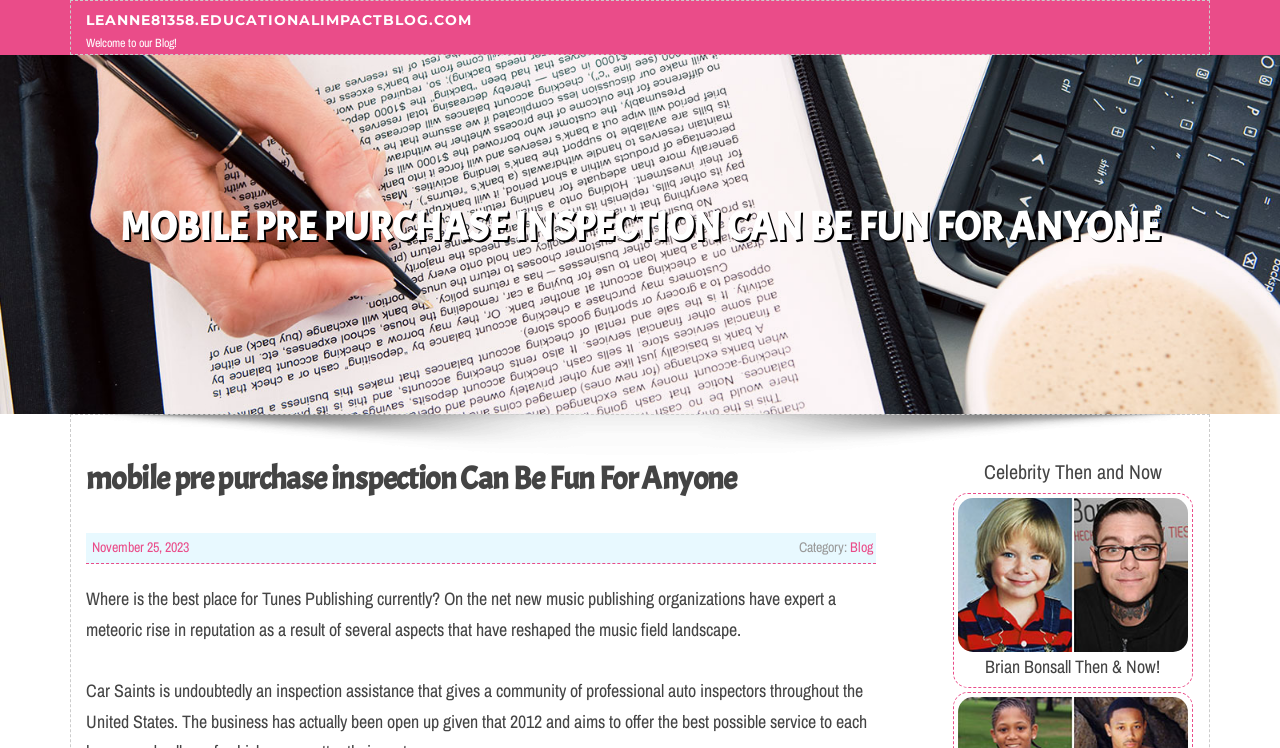Given the following UI element description: "November 25, 2023", find the bounding box coordinates in the webpage screenshot.

[0.072, 0.72, 0.148, 0.744]